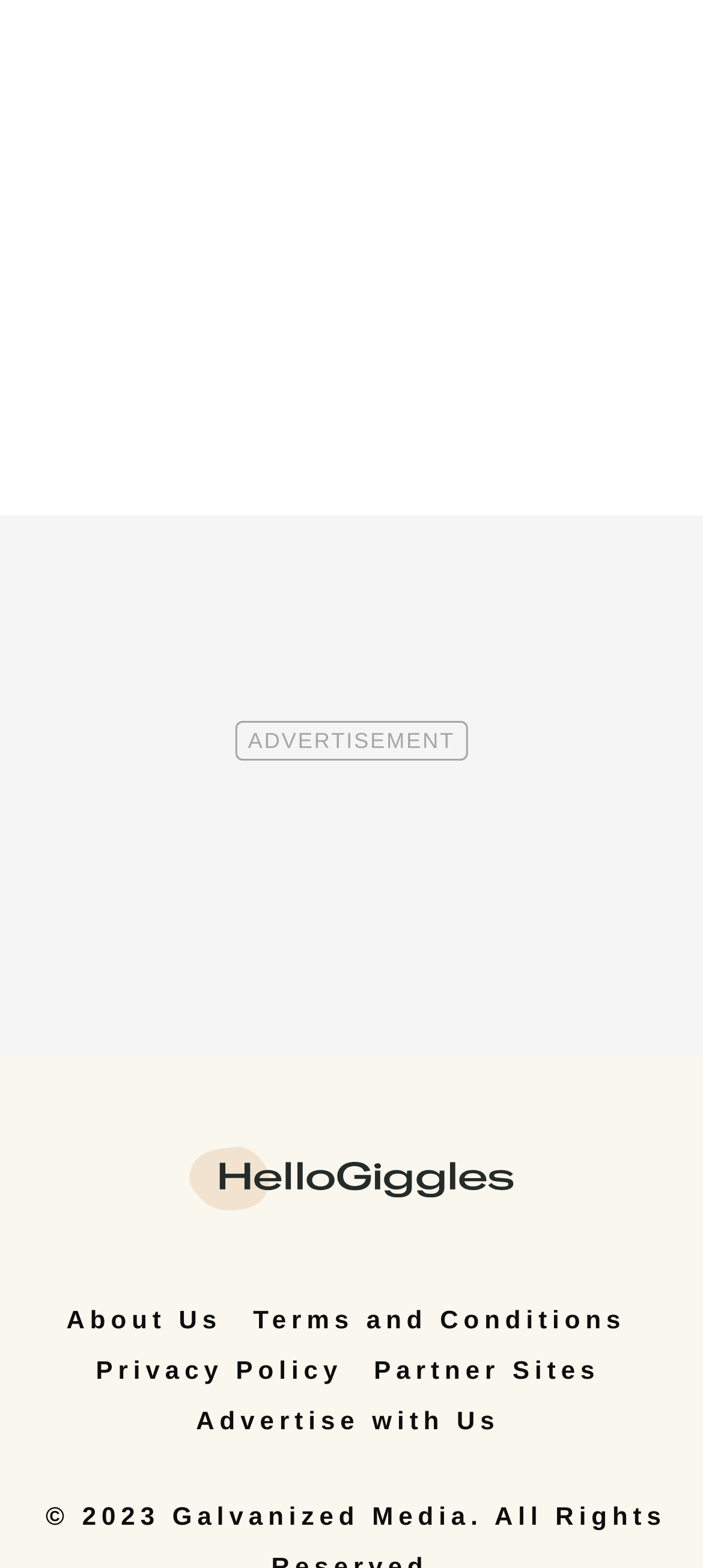How many links are there at the bottom of the webpage?
Based on the screenshot, respond with a single word or phrase.

5